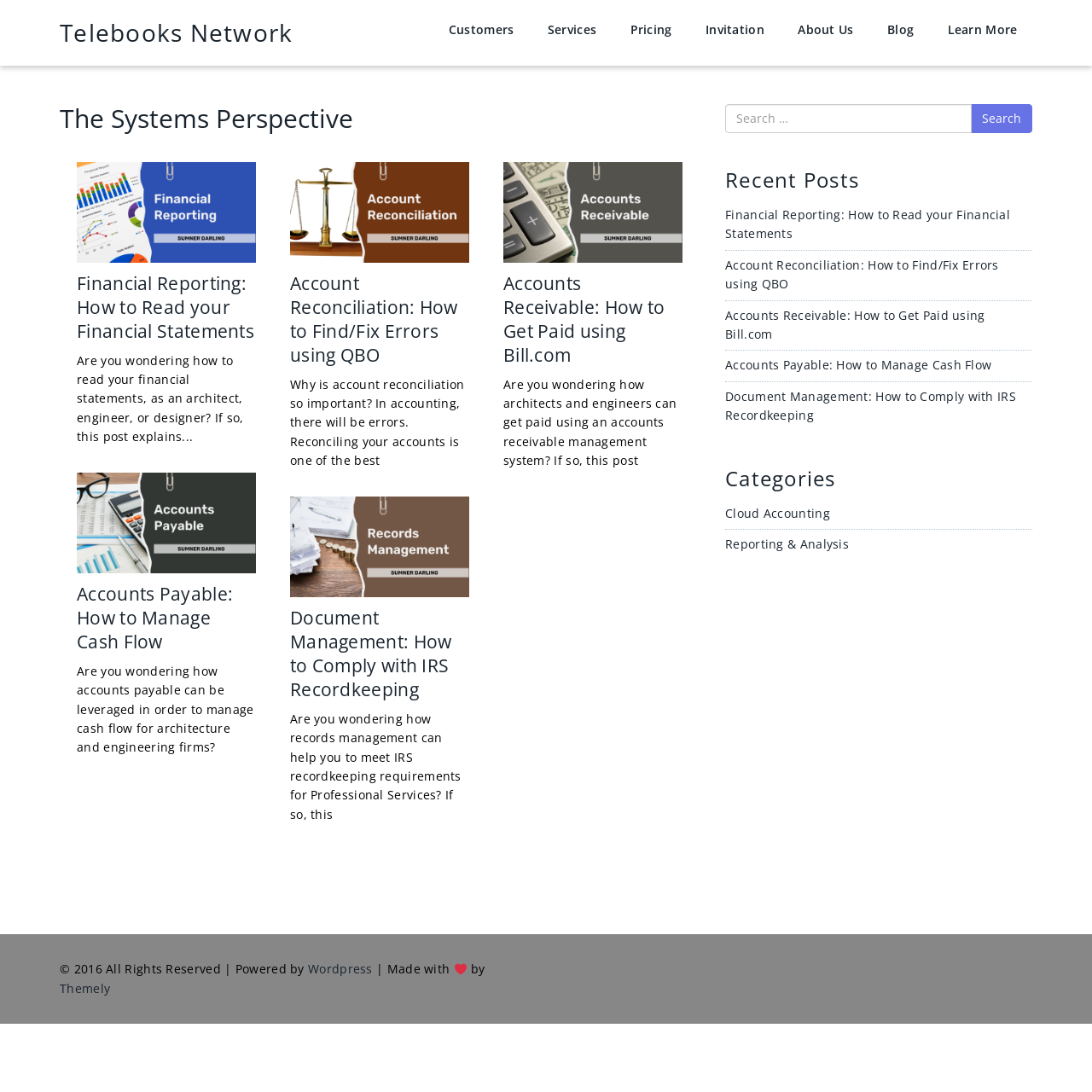Locate the bounding box coordinates of the region to be clicked to comply with the following instruction: "View the 'Recent Posts'". The coordinates must be four float numbers between 0 and 1, in the form [left, top, right, bottom].

[0.664, 0.154, 0.945, 0.175]